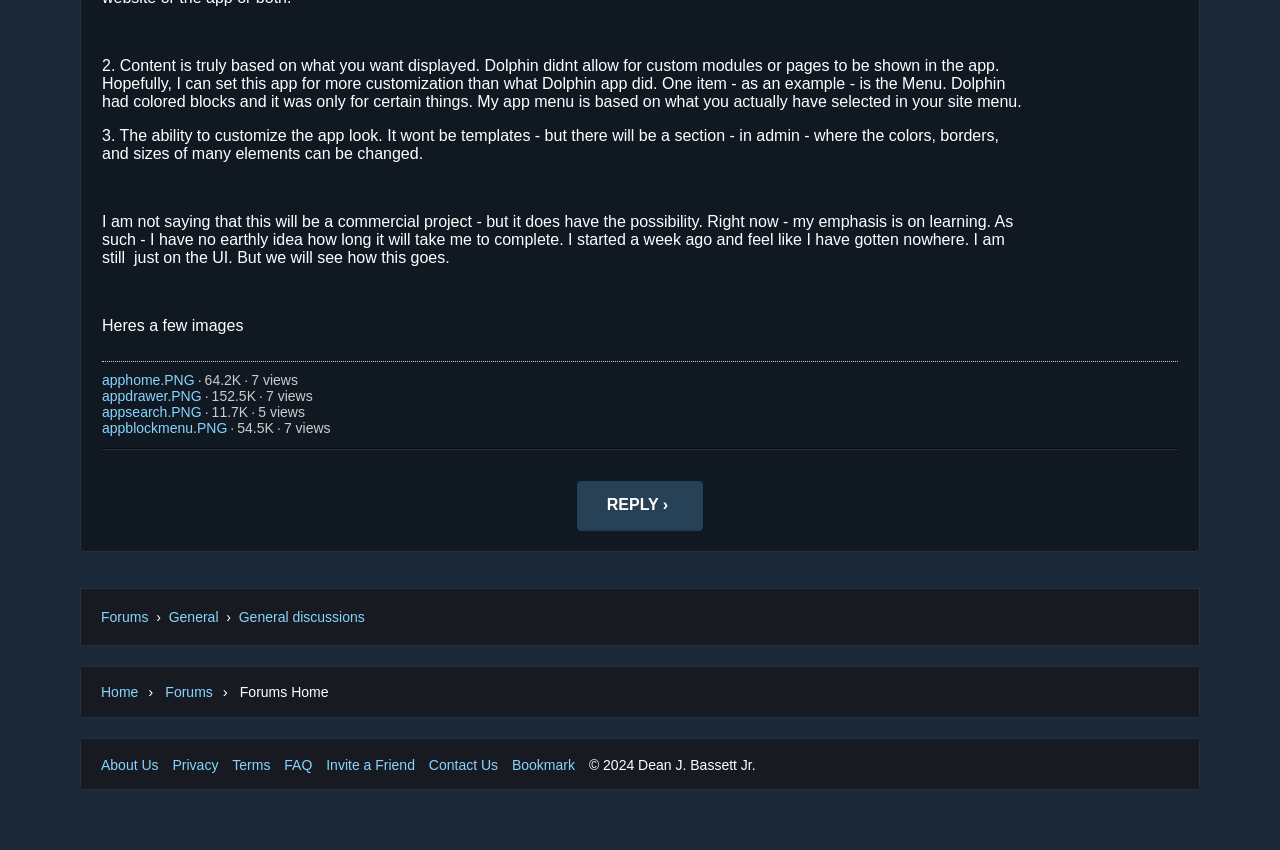Bounding box coordinates should be in the format (top-left x, top-left y, bottom-right x, bottom-right y) and all values should be floating point numbers between 0 and 1. Determine the bounding box coordinate for the UI element described as: Invite a Friend

[0.255, 0.89, 0.324, 0.909]